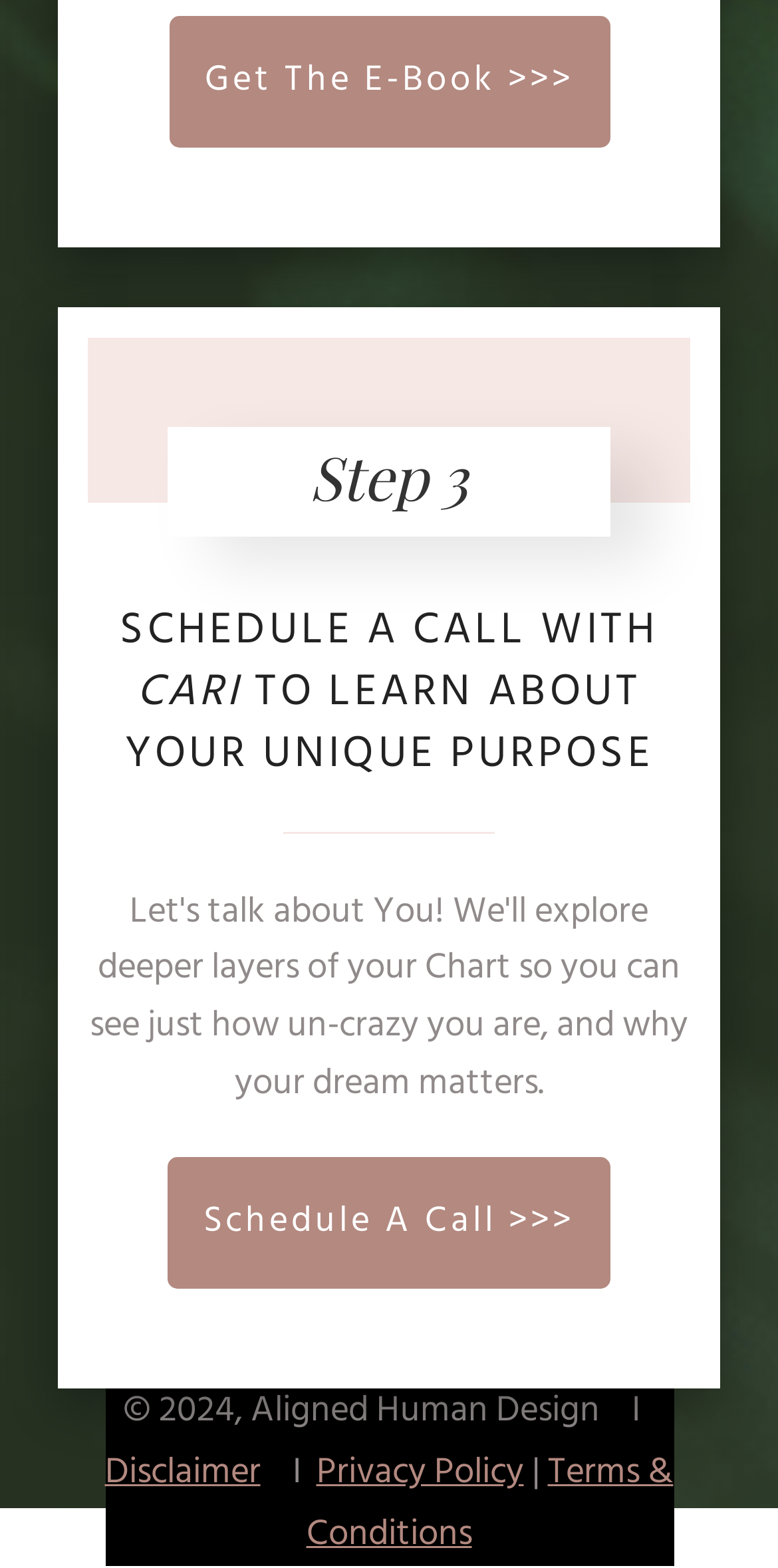Refer to the screenshot and answer the following question in detail:
How many links are there in the footer section?

There are four links in the footer section of the webpage, namely 'Disclaimer', 'Privacy Policy', 'Terms & Conditions', and the copyright information link.